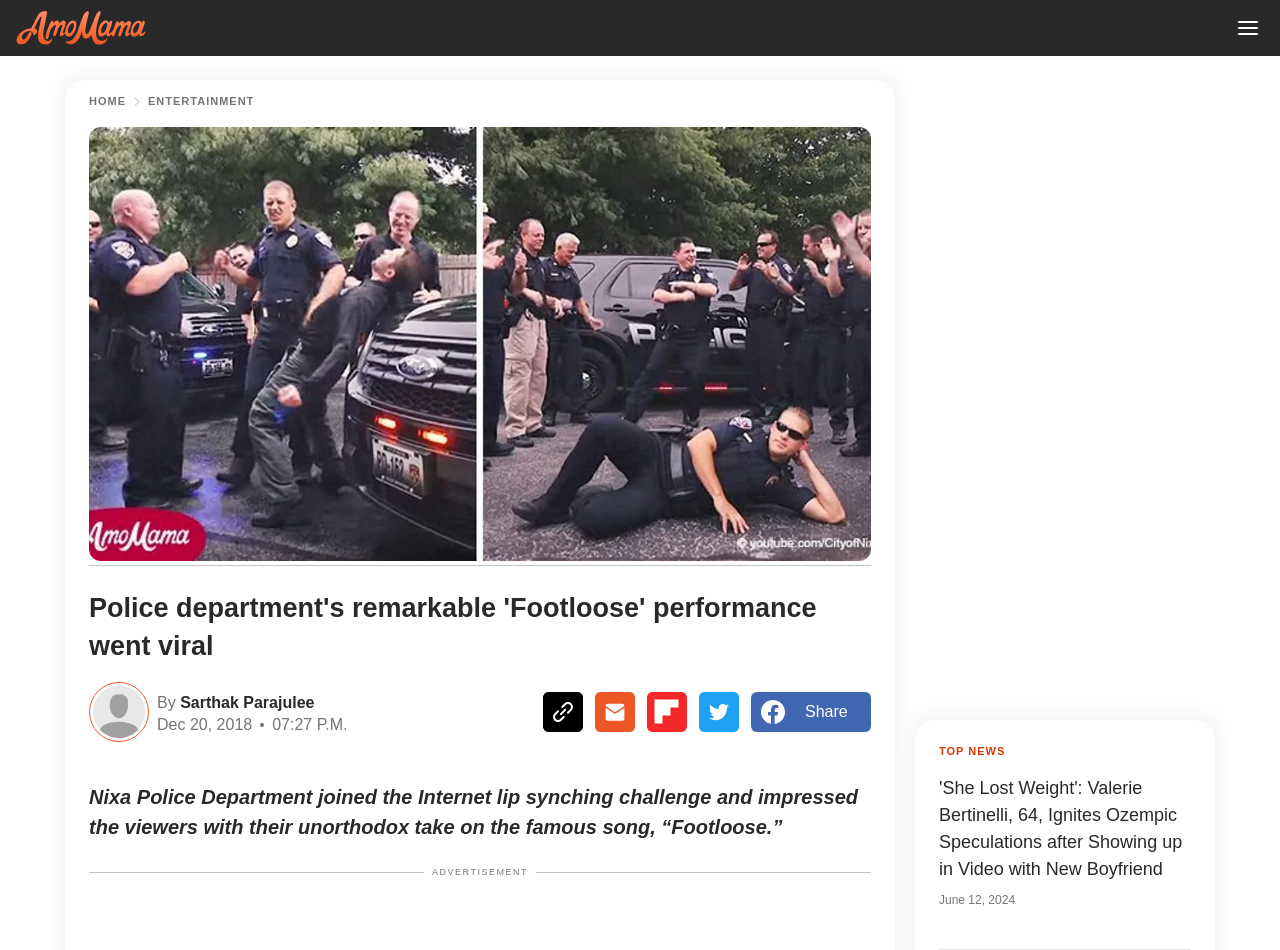Please identify the bounding box coordinates of the element I need to click to follow this instruction: "Read the top news".

[0.734, 0.784, 0.785, 0.797]